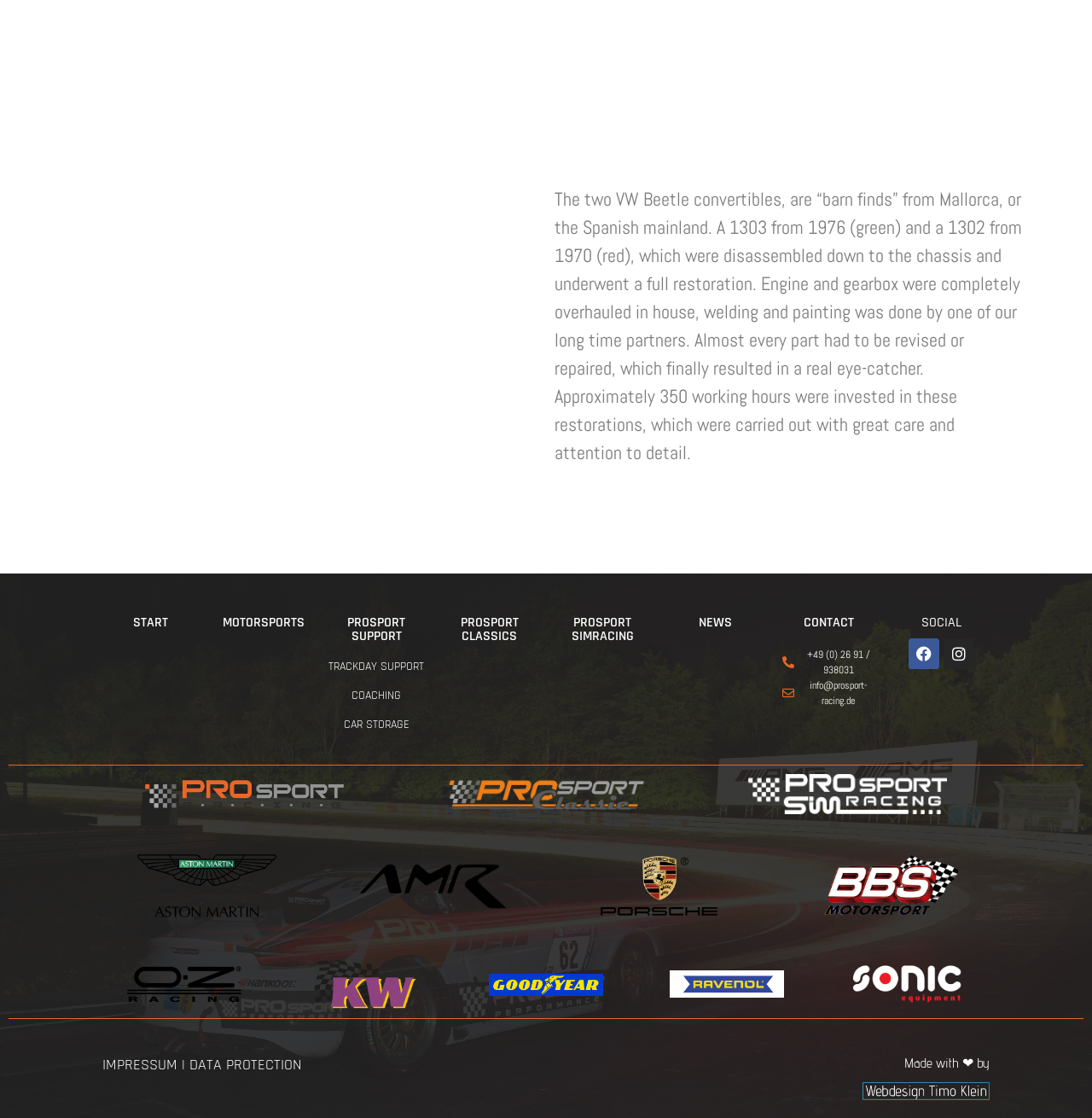What is the link text above the 'PROsport Classic Logo' image?
Using the image, respond with a single word or phrase.

PROSPORT CLASSICS